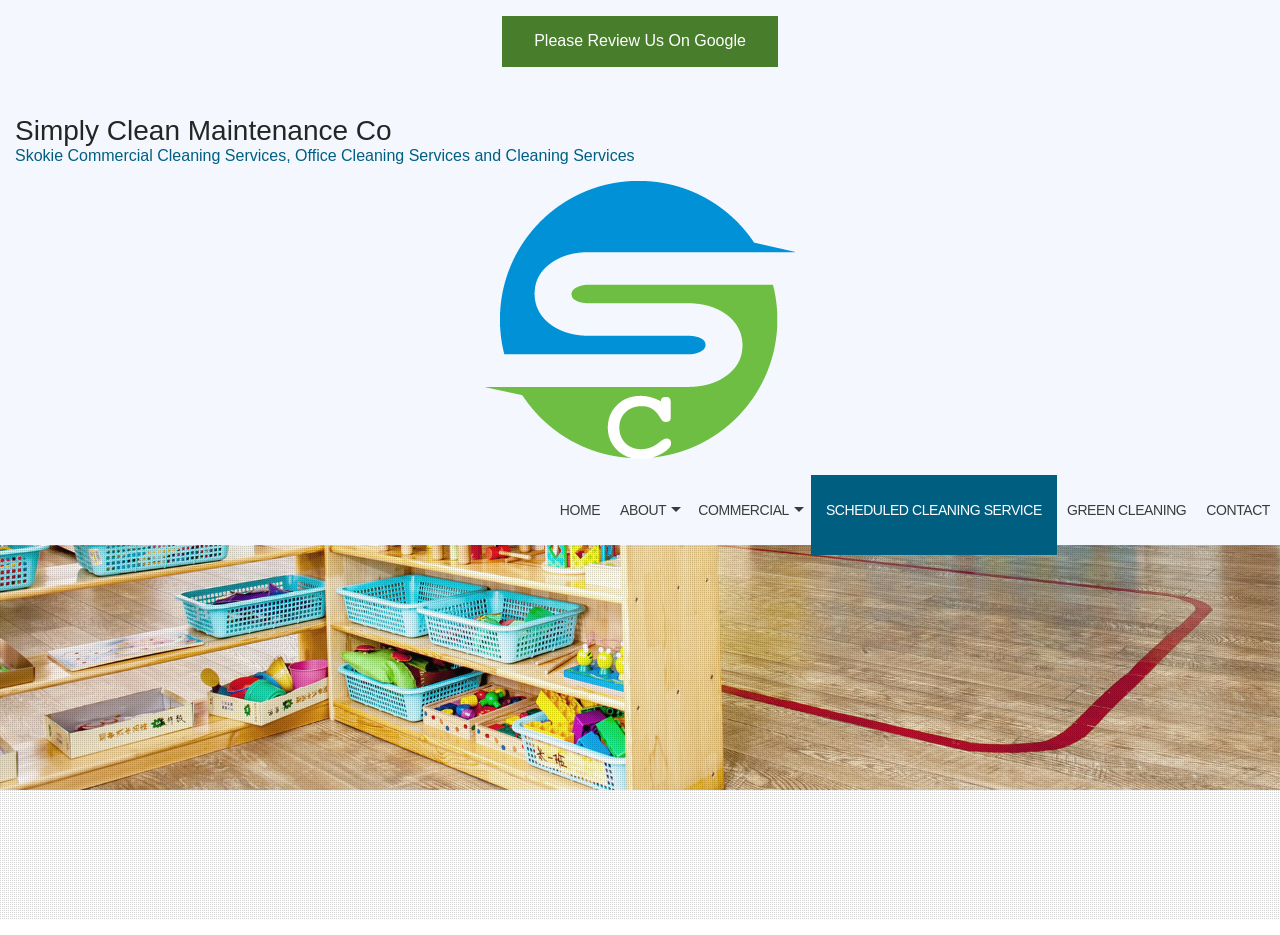Please indicate the bounding box coordinates for the clickable area to complete the following task: "Click on the 'HOME' link". The coordinates should be specified as four float numbers between 0 and 1, i.e., [left, top, right, bottom].

[0.43, 0.508, 0.477, 0.583]